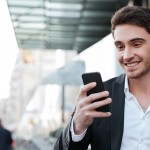Convey all the details present in the image.

A young professional in a sleek black suit smiles while looking at his smartphone, seemingly pleased with what he sees. The backdrop features a modern urban setting, suggesting a busy environment. This image captures the essence of engagement and connectivity in the digital age, aligning well with themes of persuasion marketing. In this domain, effectively reaching customers involves tapping into their emotions and maintaining their interest, akin to the moment depicted where a positive interaction is unfolding through the mobile device. The scene reflects the dynamic nature of modern communication and the integral role of technology in facilitating impactful marketing strategies.